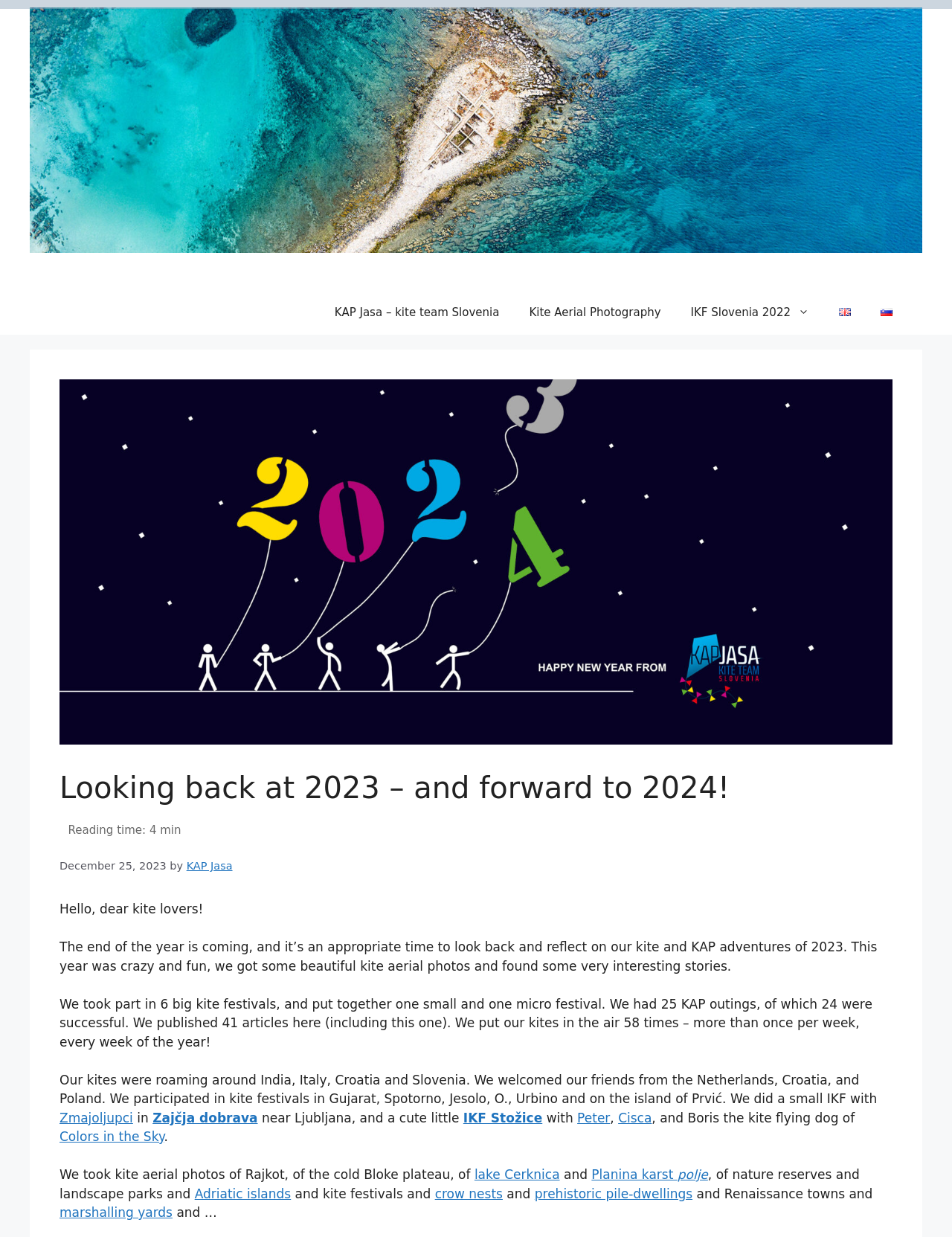How many times did the team put their kites in the air?
Based on the visual, give a brief answer using one word or a short phrase.

58